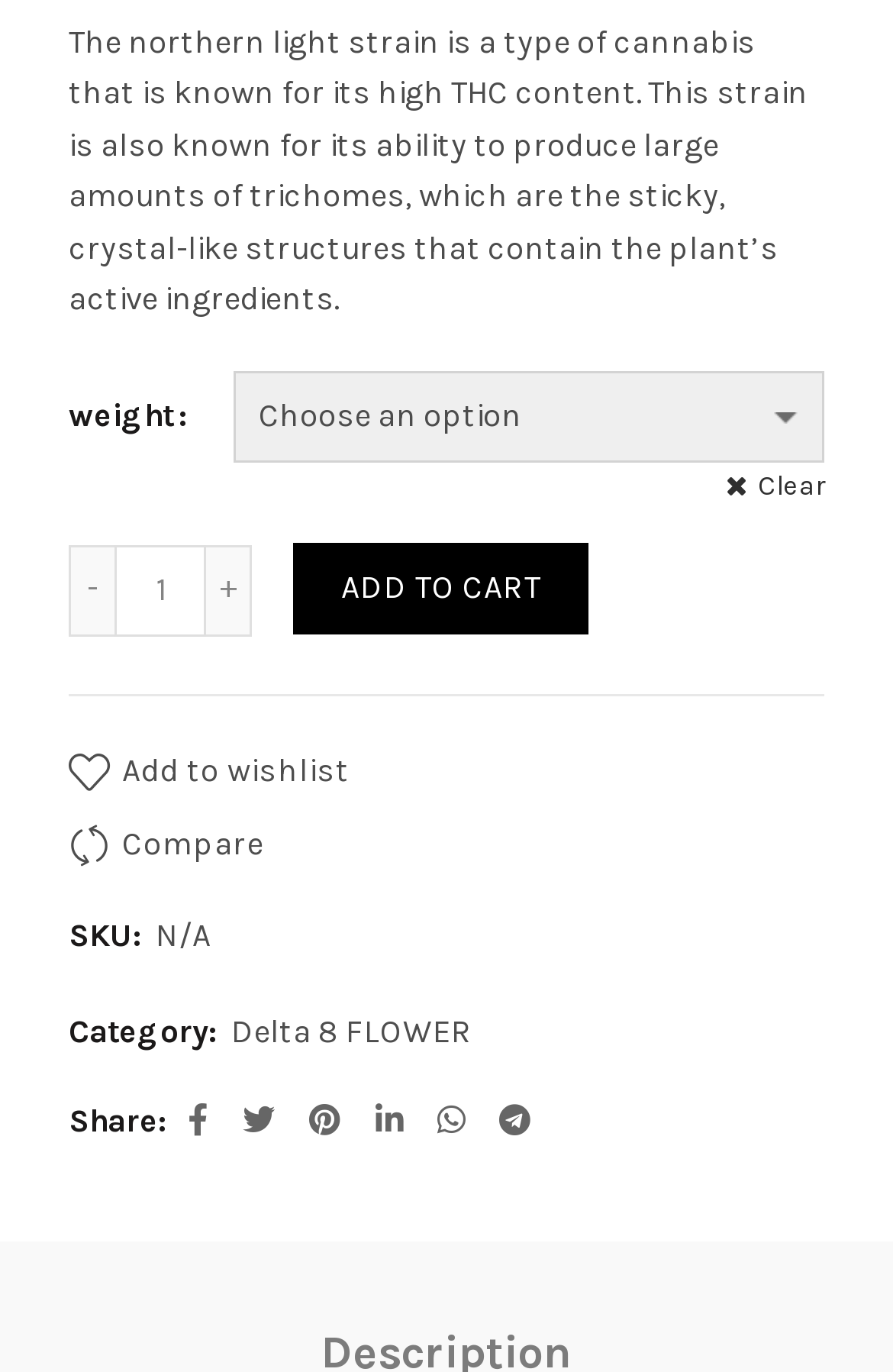Using the webpage screenshot, locate the HTML element that fits the following description and provide its bounding box: "Add to wishlist".

[0.077, 0.54, 0.392, 0.585]